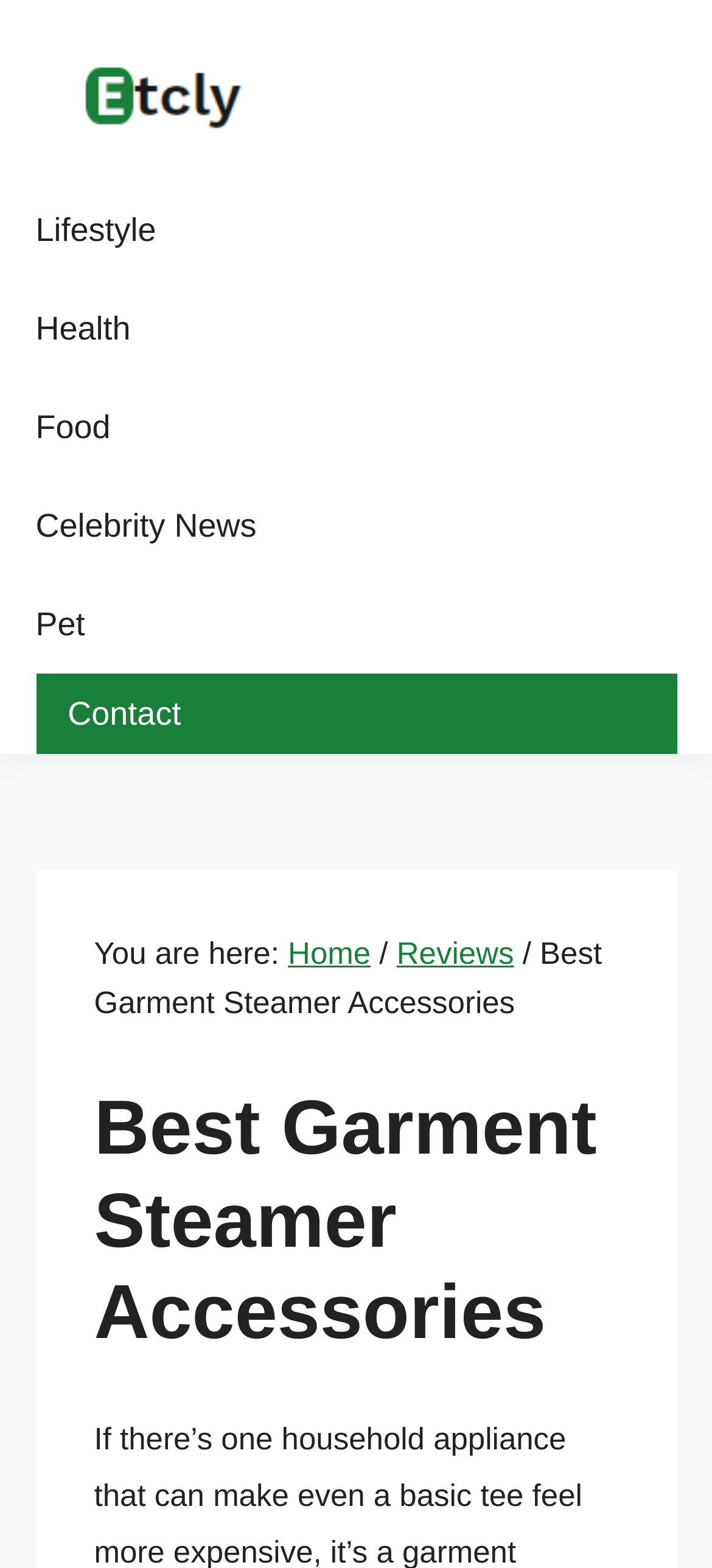Utilize the information from the image to answer the question in detail:
What categories are available in the main navigation?

The main navigation is located at the top of the webpage, and it contains links to various categories, including 'Lifestyle', 'Health', 'Food', 'Celebrity News', and 'Pet'.